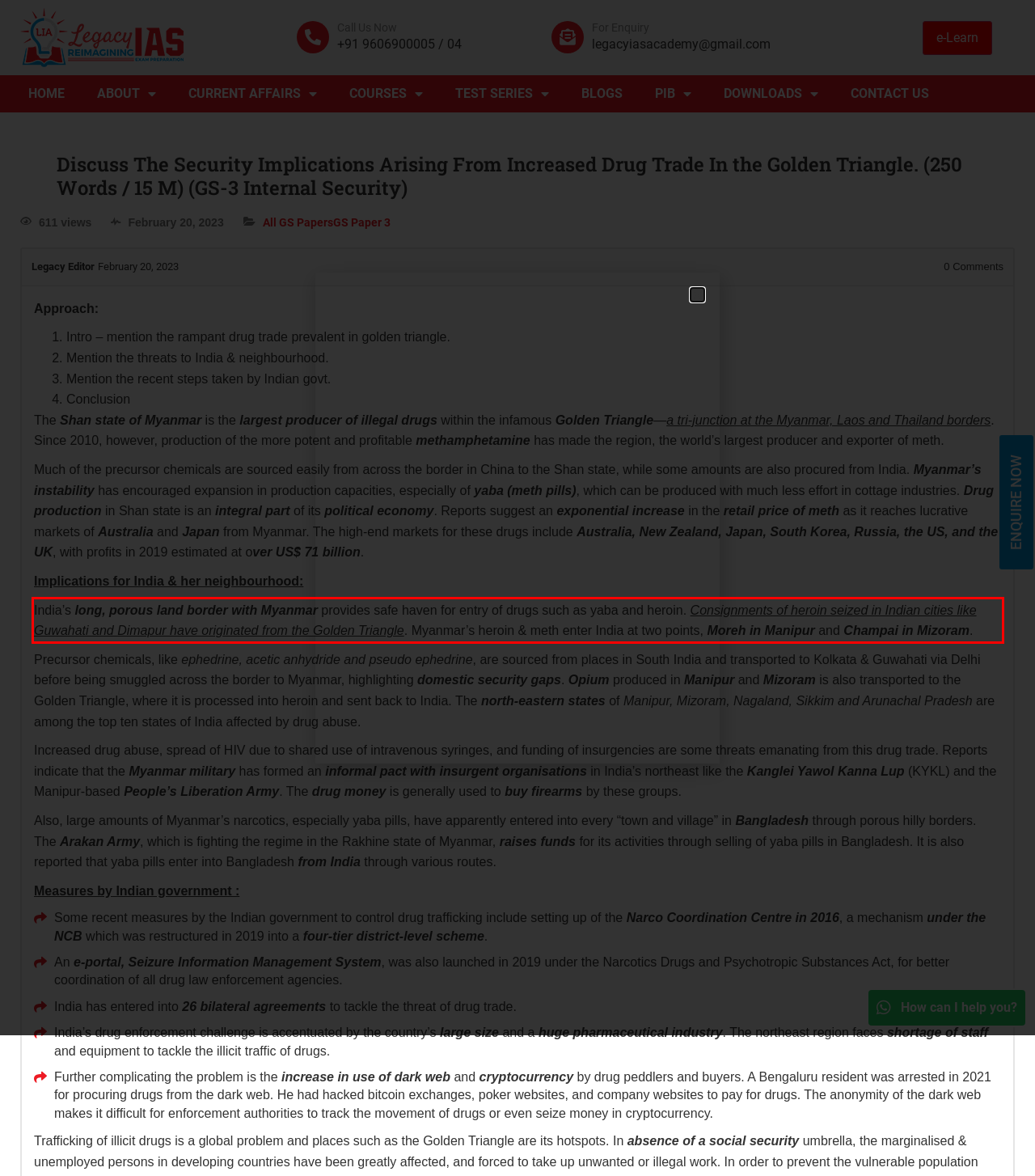Please recognize and transcribe the text located inside the red bounding box in the webpage image.

India’s long, porous land border with Myanmar provides safe haven for entry of drugs such as yaba and heroin. Consignments of heroin seized in Indian cities like Guwahati and Dimapur have originated from the Golden Triangle. Myanmar’s heroin & meth enter India at two points, Moreh in Manipur and Champai in Mizoram.